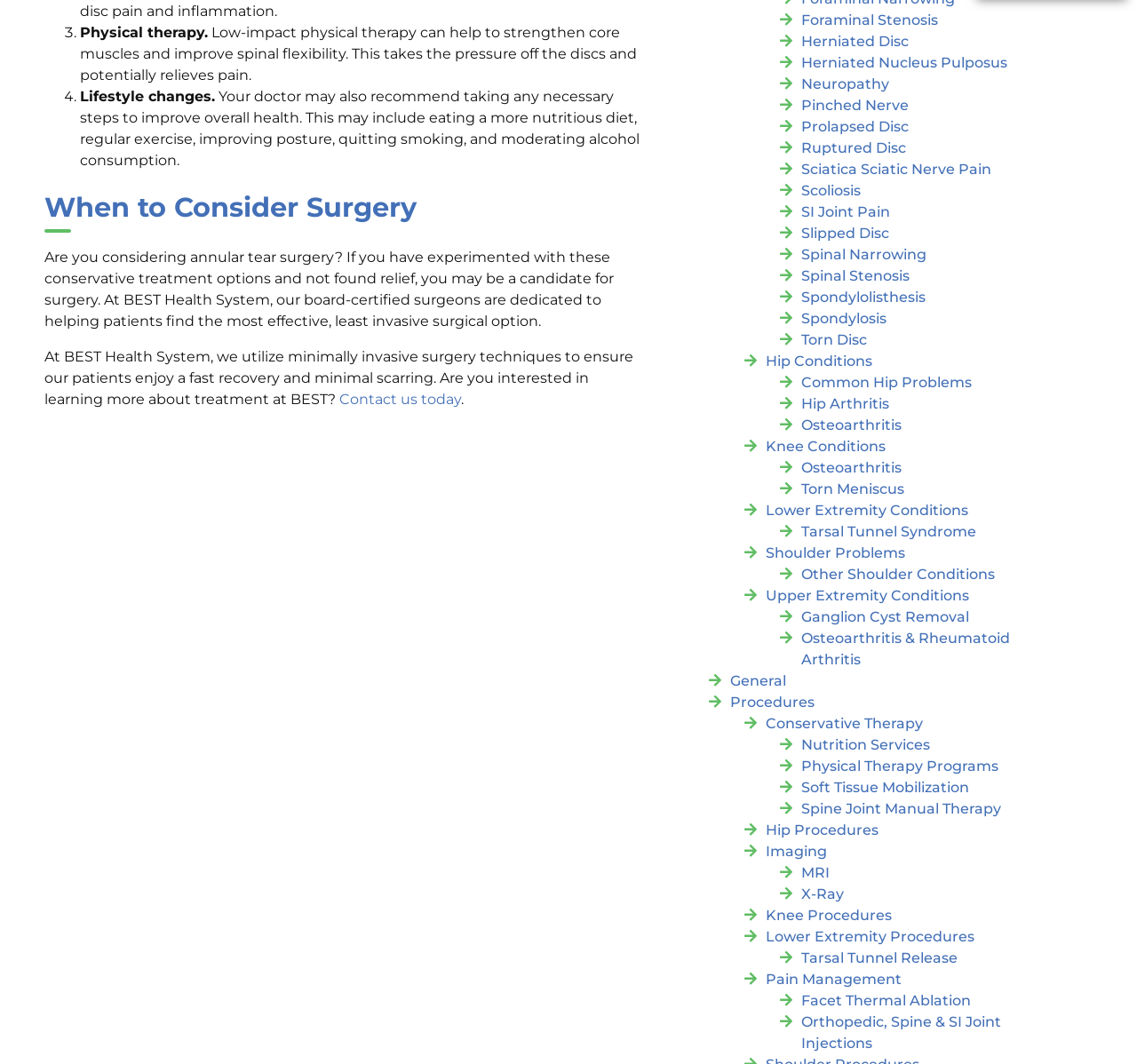Identify the bounding box coordinates of the section that should be clicked to achieve the task described: "Learn about Foraminal Stenosis".

[0.705, 0.011, 0.825, 0.027]